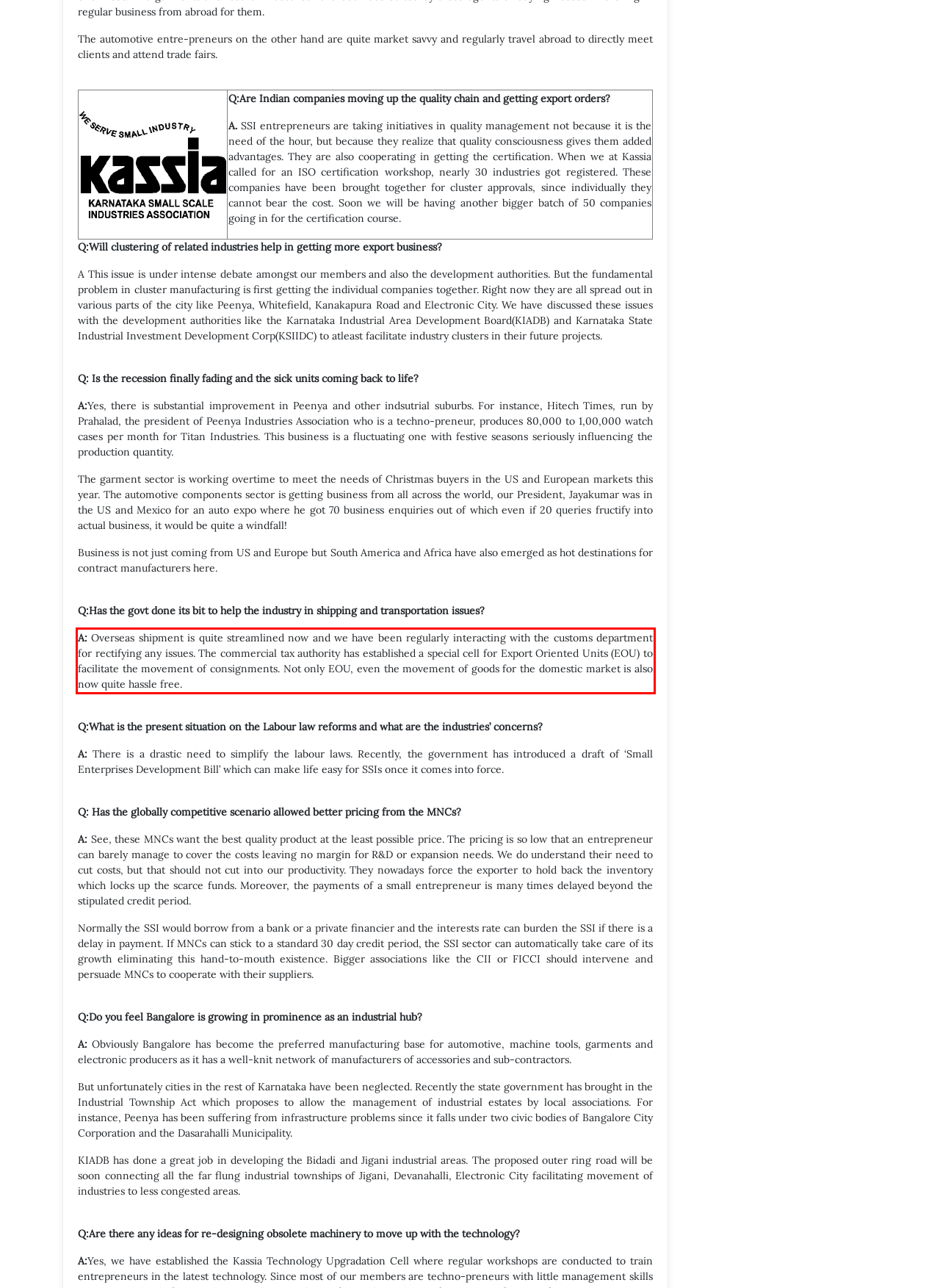Please perform OCR on the UI element surrounded by the red bounding box in the given webpage screenshot and extract its text content.

A: Overseas shipment is quite streamlined now and we have been regularly interacting with the customs department for rectifying any issues. The commercial tax authority has established a special cell for Export Oriented Units (EOU) to facilitate the movement of consignments. Not only EOU, even the movement of goods for the domestic market is also now quite hassle free.